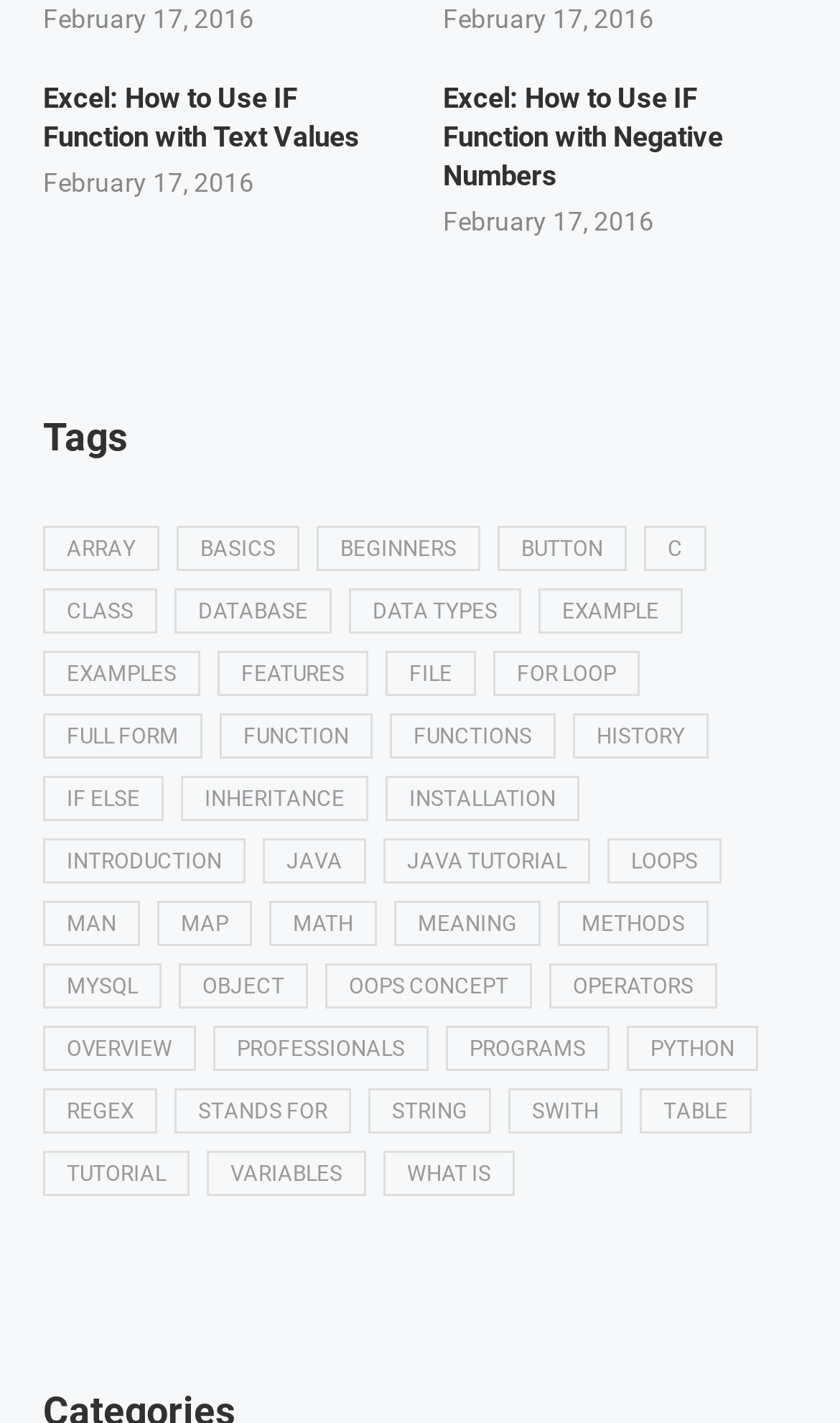Answer the question using only a single word or phrase: 
What is the date of the first article?

February 17, 2016